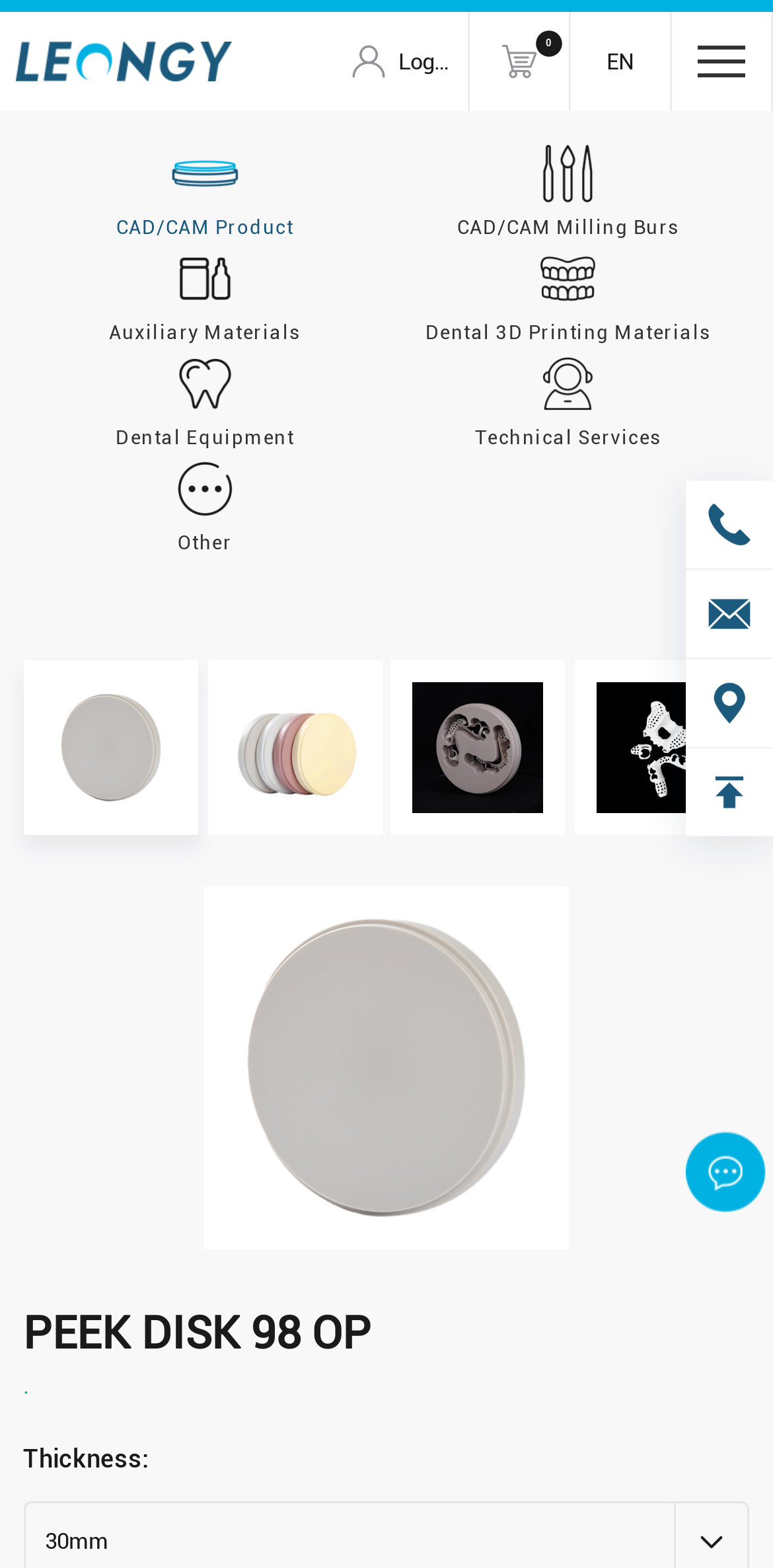Please identify the bounding box coordinates for the region that you need to click to follow this instruction: "Select the language EN".

[0.738, 0.008, 0.867, 0.071]